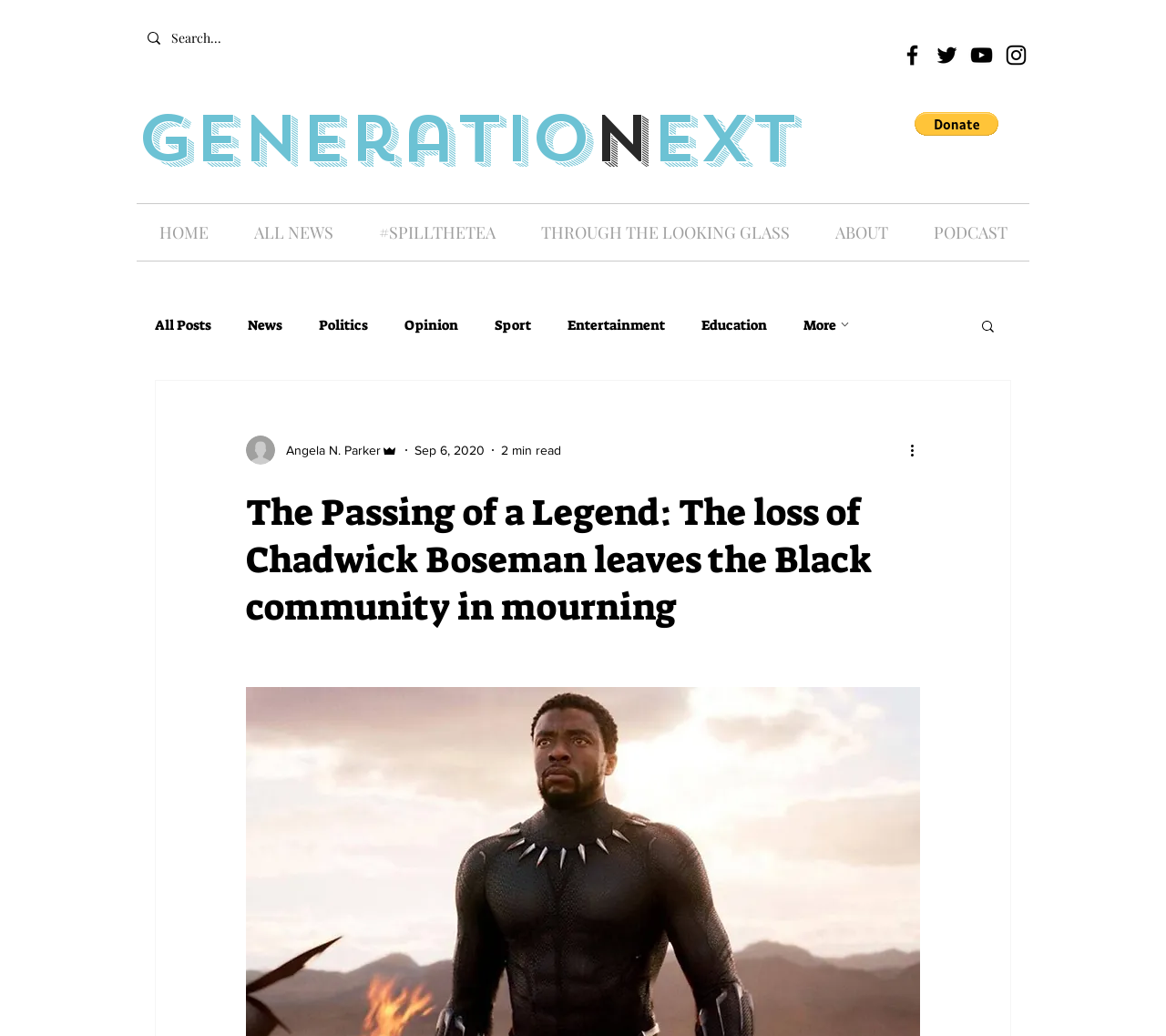How long does it take to read the blog post 'The Passing of a Legend'?
Carefully analyze the image and provide a detailed answer to the question.

I found the text '2 min read' below the blog post title, which indicates the estimated time to read the post.